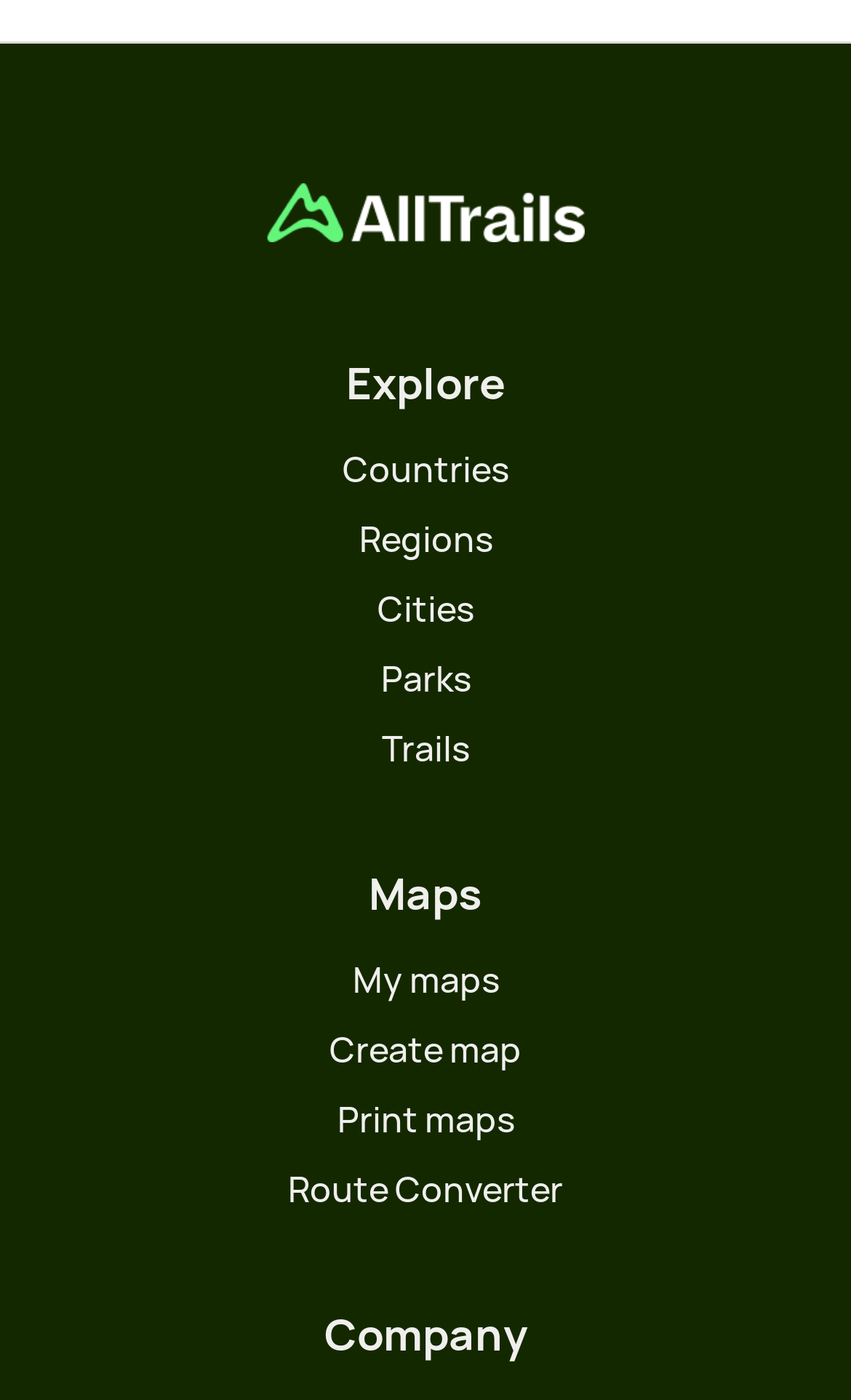Please identify the bounding box coordinates of the clickable area that will allow you to execute the instruction: "Click on the AllTrails link".

[0.313, 0.141, 0.687, 0.183]